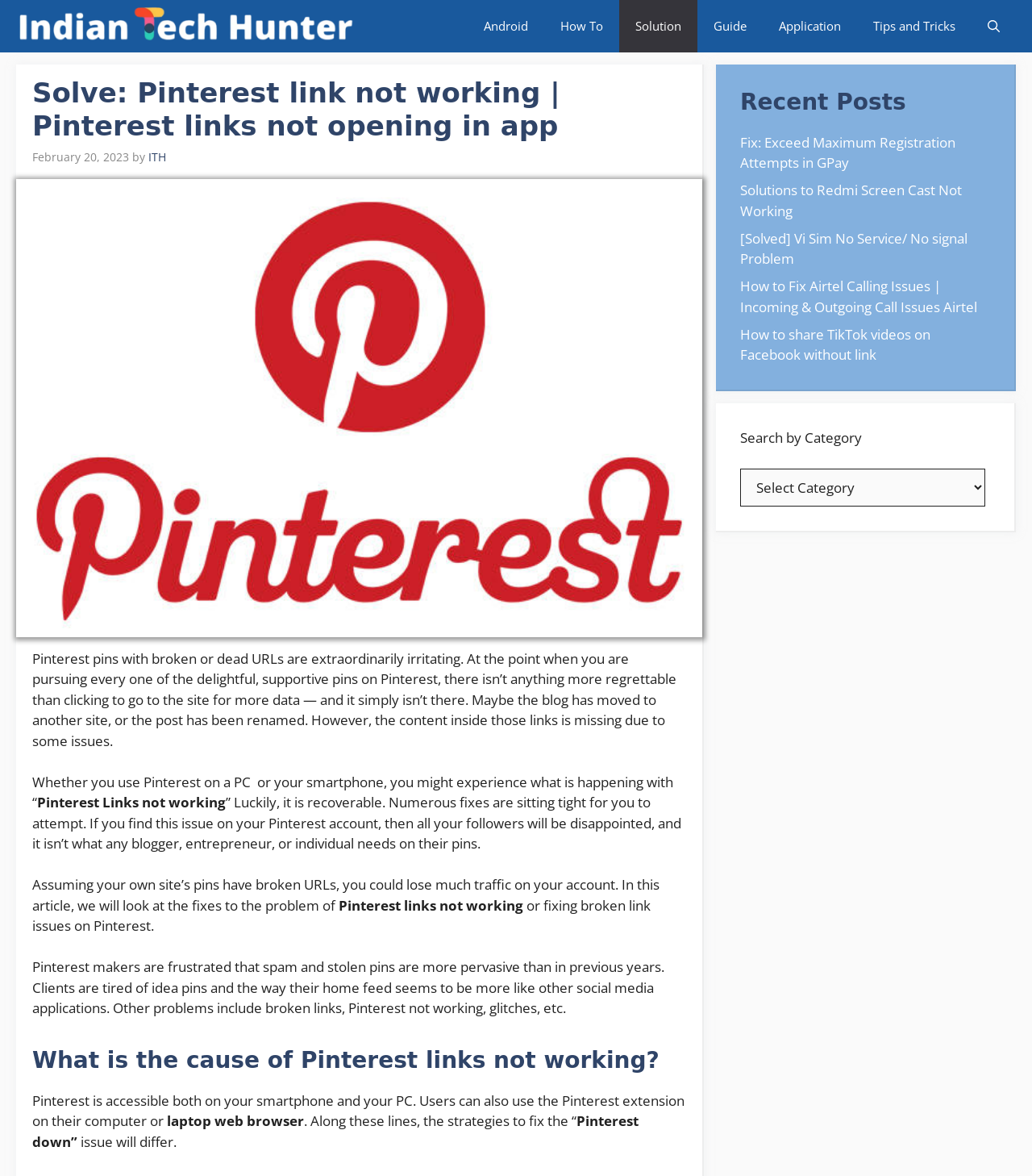What is the author's tone in the article?
Refer to the image and give a detailed answer to the query.

The author's tone can be inferred as helpful because the article is providing solutions to a problem that users may be experiencing, and the language used is informative and instructional rather than negative or critical.